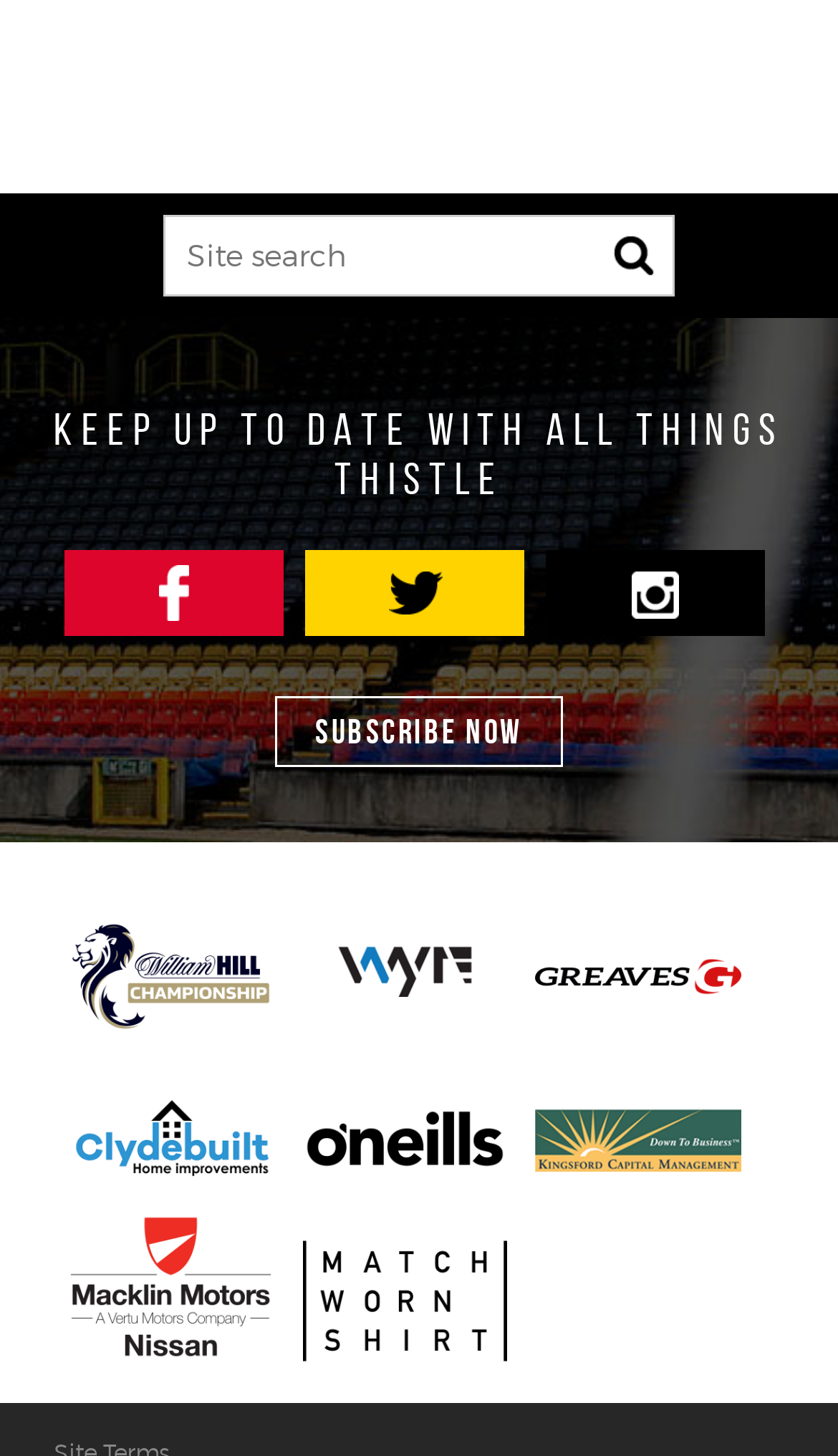How many 'Partick Thistle FC' links are there? Based on the screenshot, please respond with a single word or phrase.

6